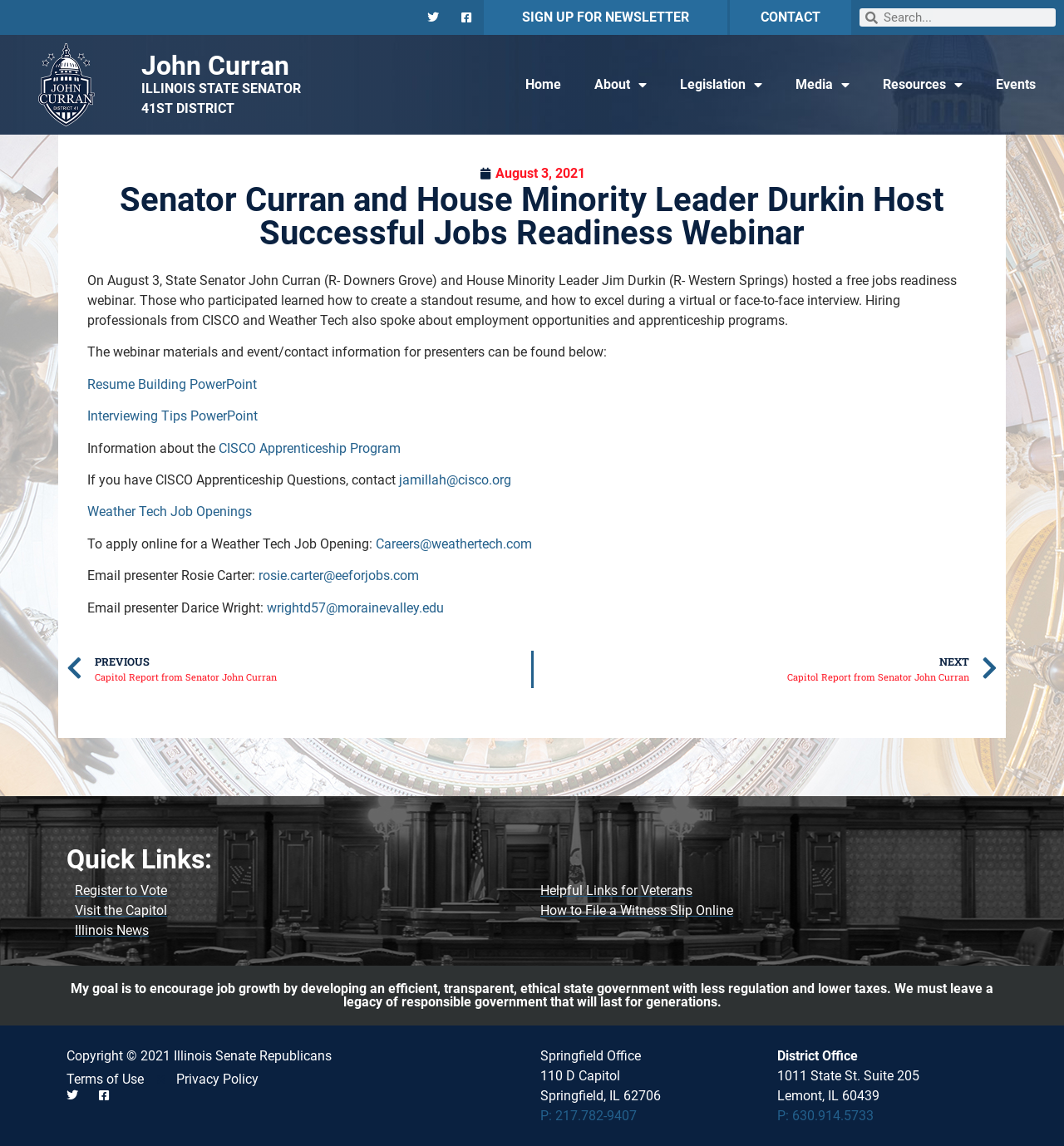Find the bounding box coordinates of the UI element according to this description: "parent_node: Search name="s" placeholder="Search..."".

[0.825, 0.007, 0.992, 0.023]